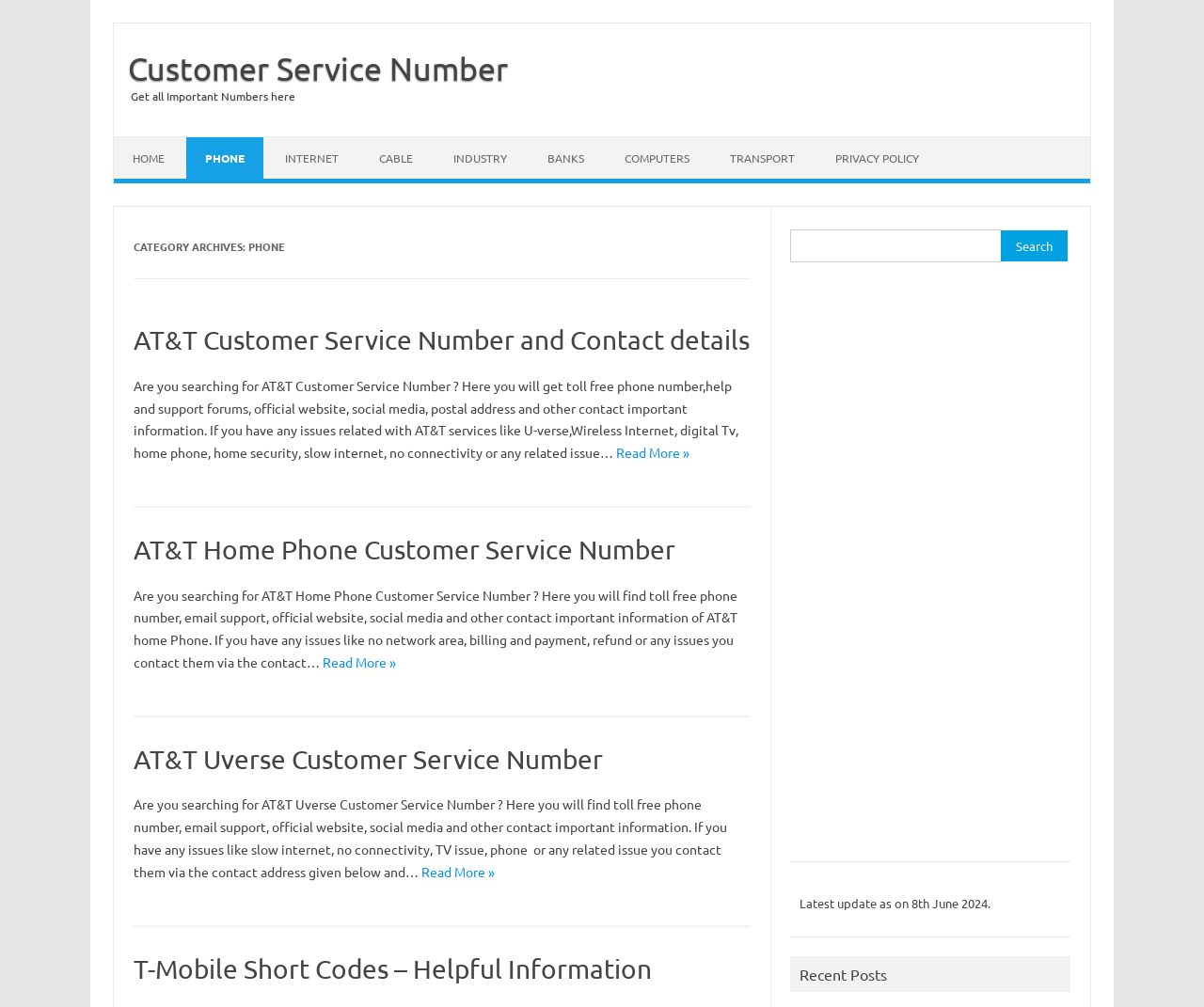Determine the bounding box coordinates for the area that should be clicked to carry out the following instruction: "Search for phone numbers".

[0.657, 0.228, 0.832, 0.261]